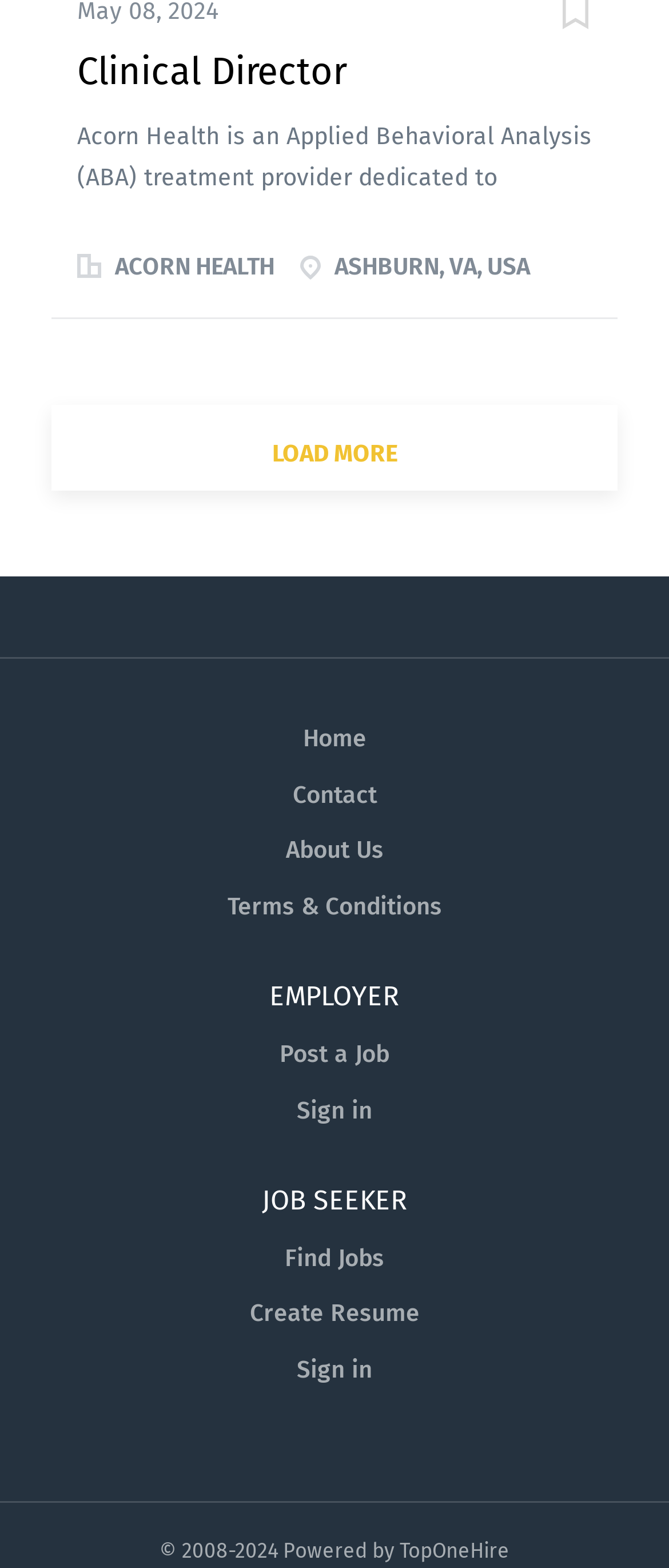Based on the description "Sign in", find the bounding box of the specified UI element.

[0.444, 0.865, 0.556, 0.883]